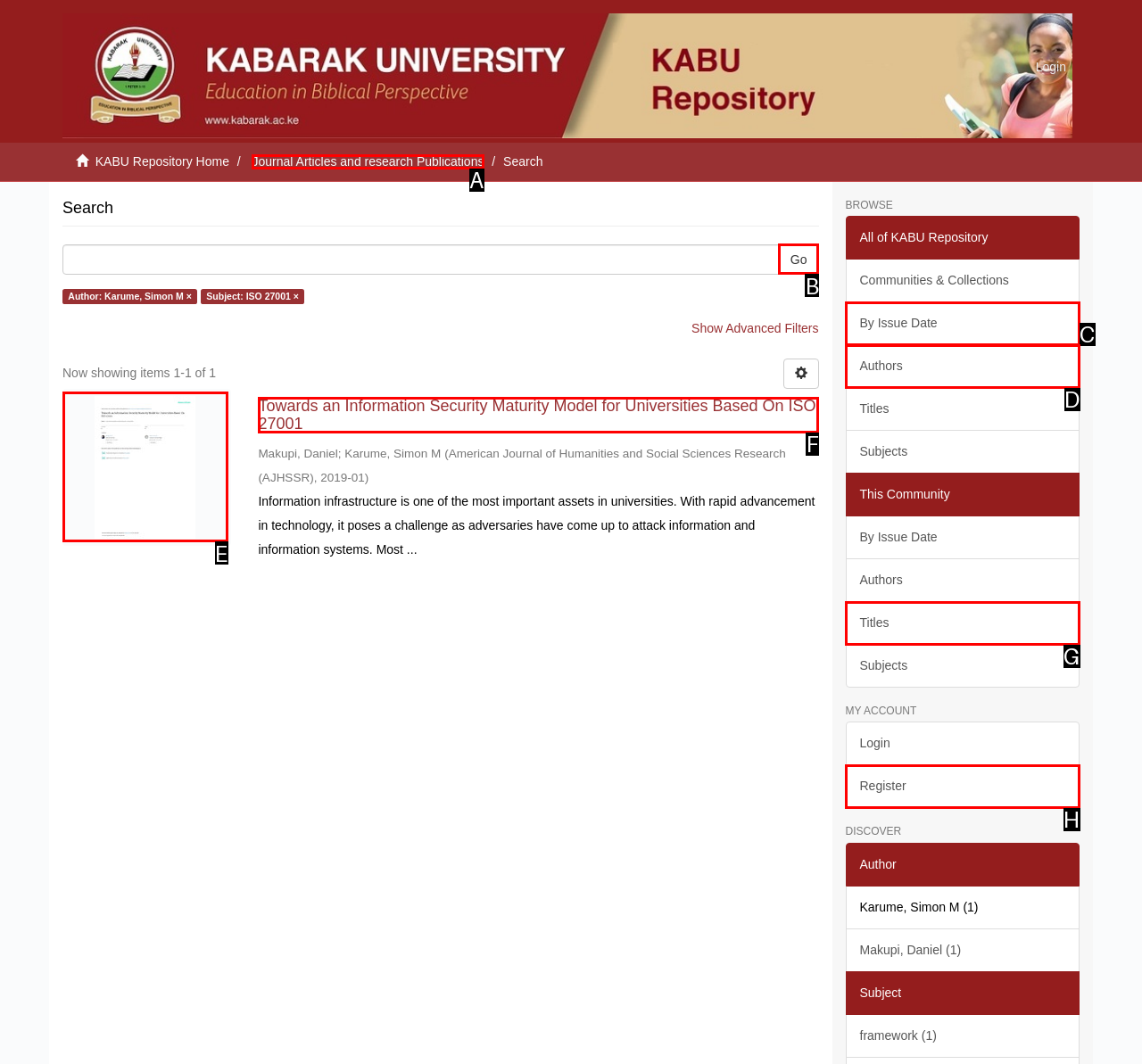From the provided options, which letter corresponds to the element described as: Journal Articles and research Publications
Answer with the letter only.

A